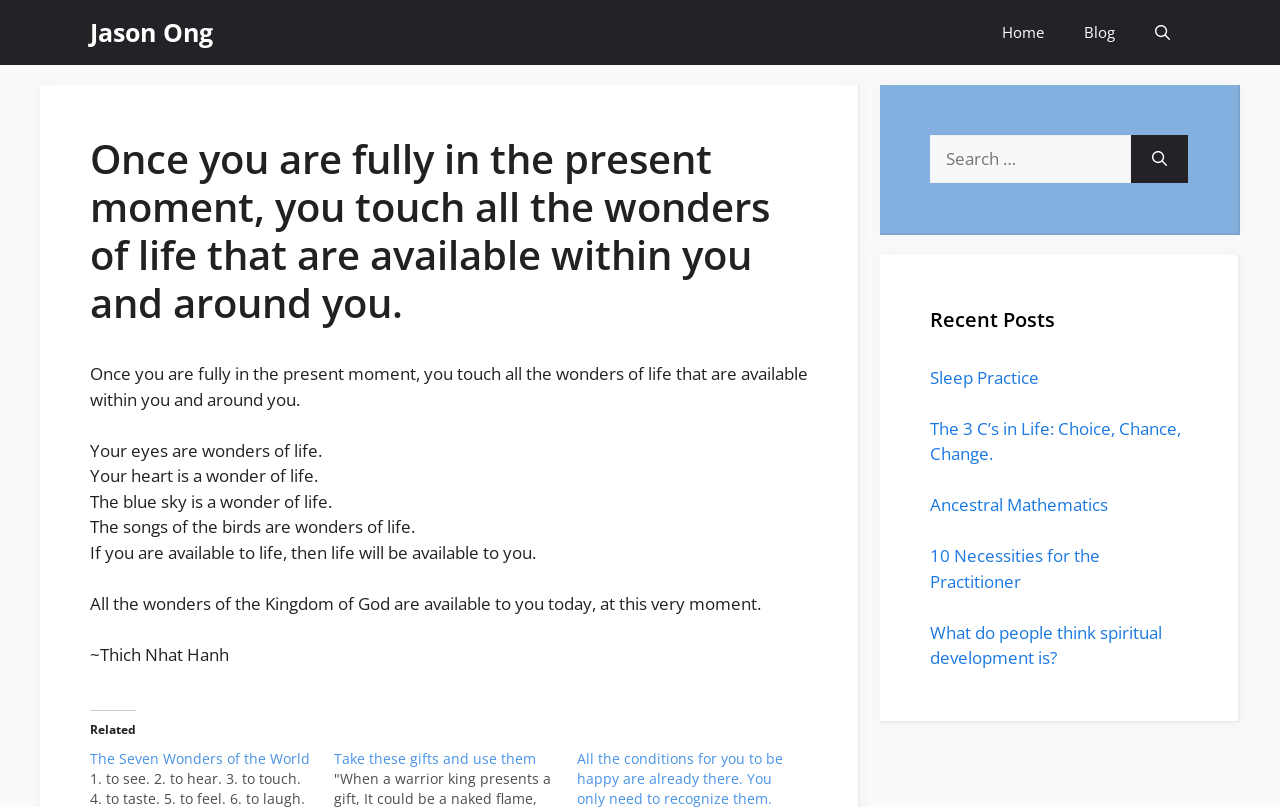Provide a one-word or short-phrase response to the question:
How many recent posts are listed?

5